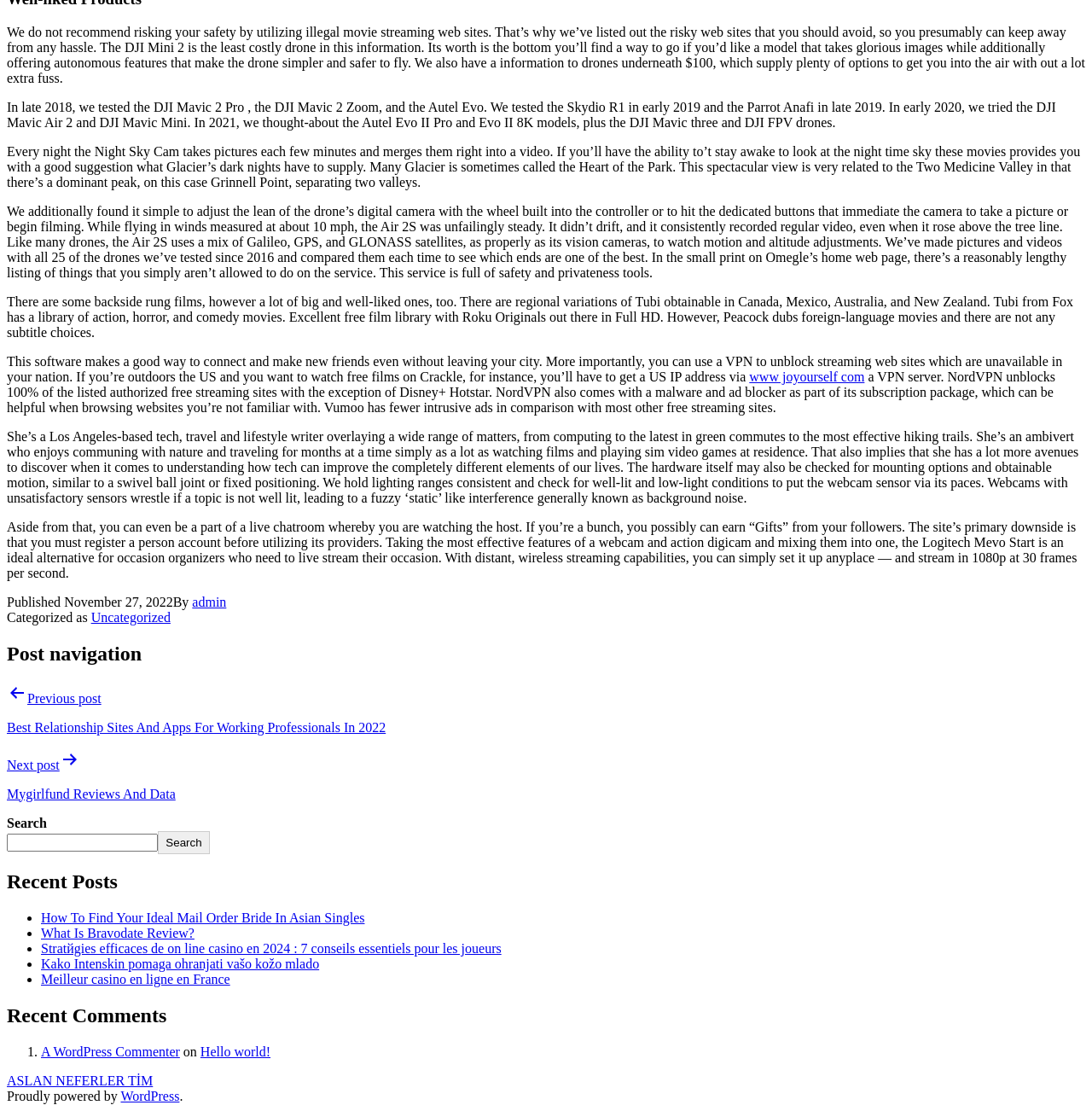Kindly provide the bounding box coordinates of the section you need to click on to fulfill the given instruction: "Search for something".

[0.006, 0.734, 0.994, 0.768]